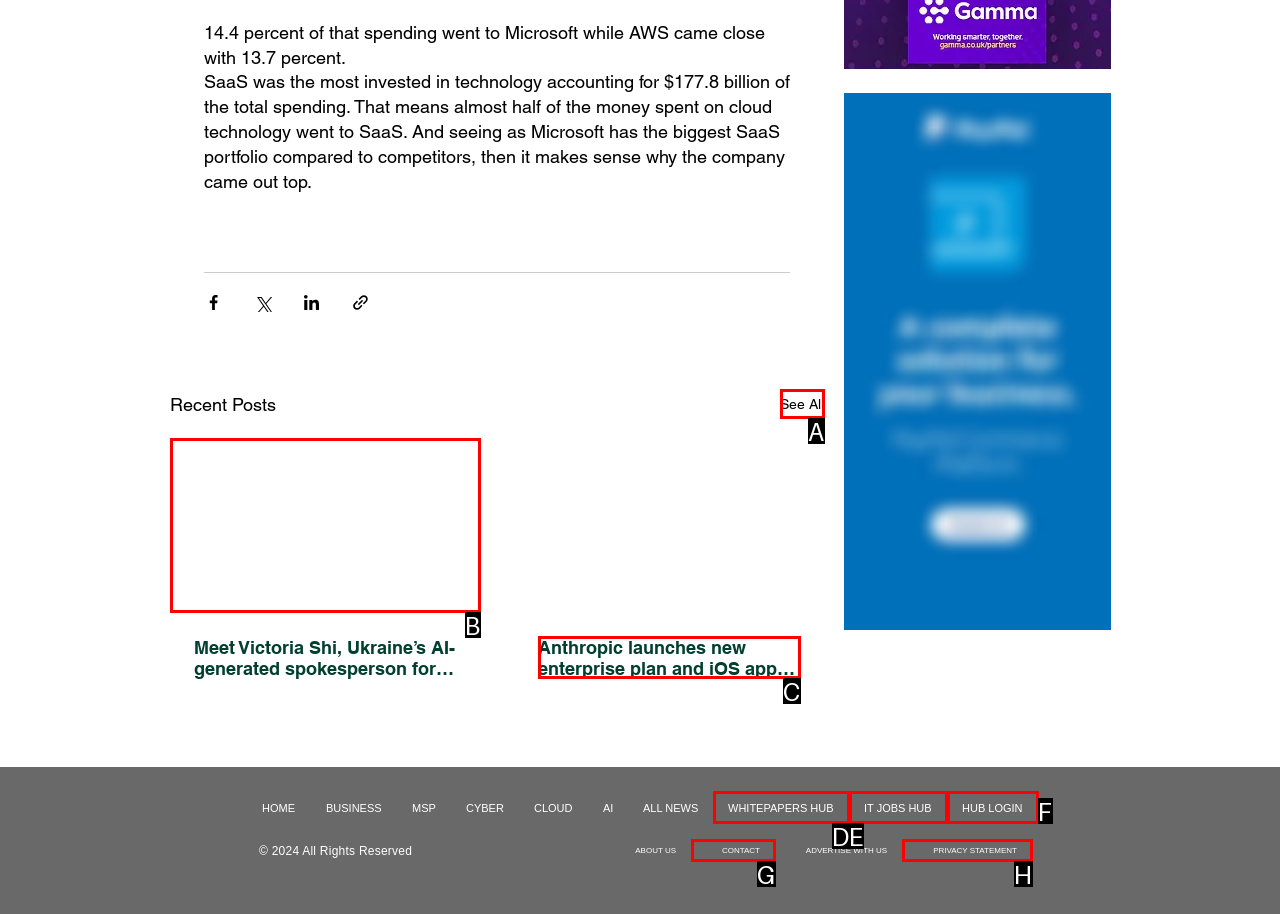Determine which HTML element corresponds to the description: HUB LOGIN. Provide the letter of the correct option.

F